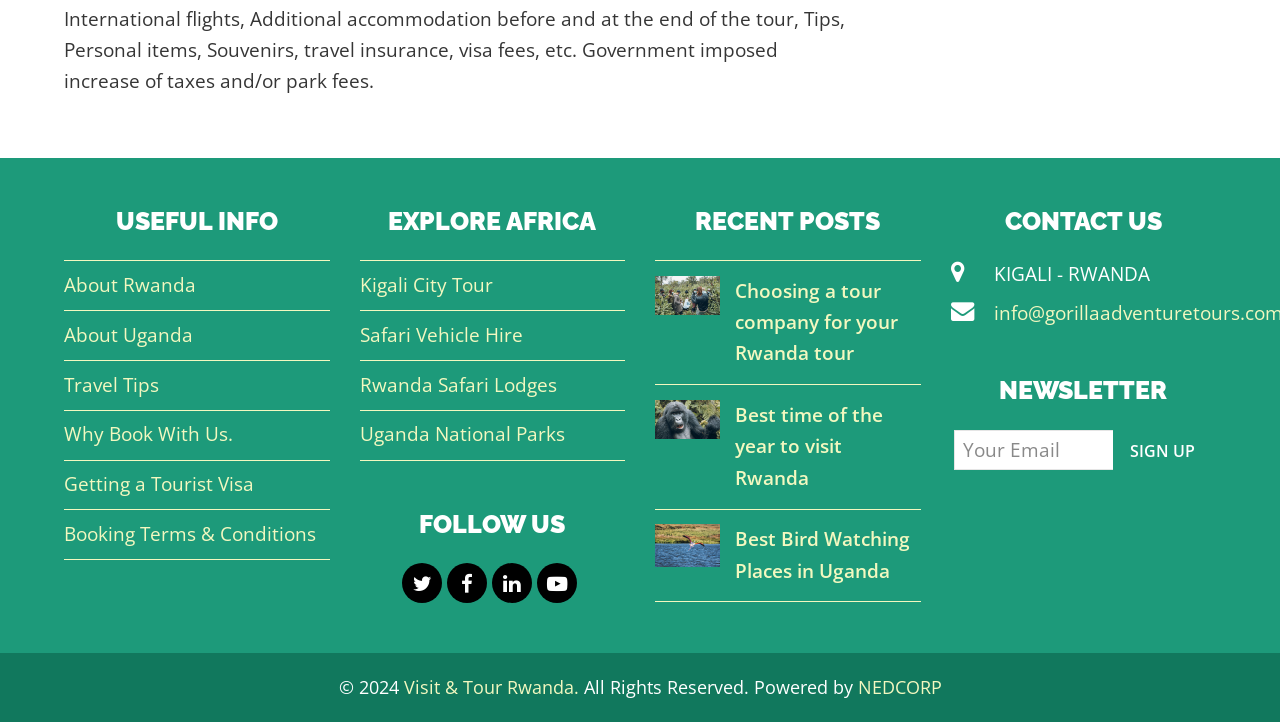Provide your answer to the question using just one word or phrase: What type of content is listed under 'RECENT POSTS'?

Blog posts